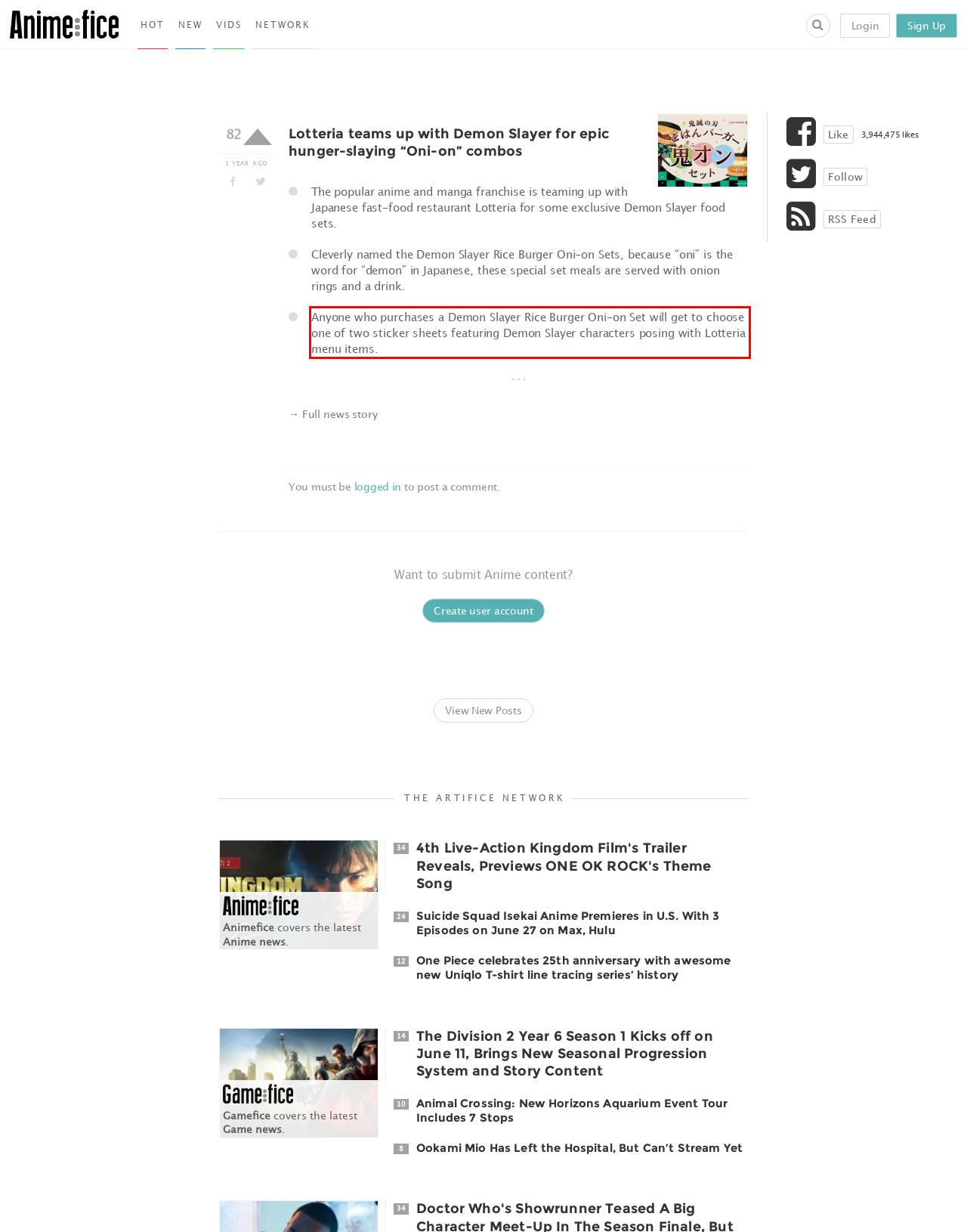You have a screenshot of a webpage where a UI element is enclosed in a red rectangle. Perform OCR to capture the text inside this red rectangle.

Anyone who purchases a Demon Slayer Rice Burger Oni-on Set will get to choose one of two sticker sheets featuring Demon Slayer characters posing with Lotteria menu items.